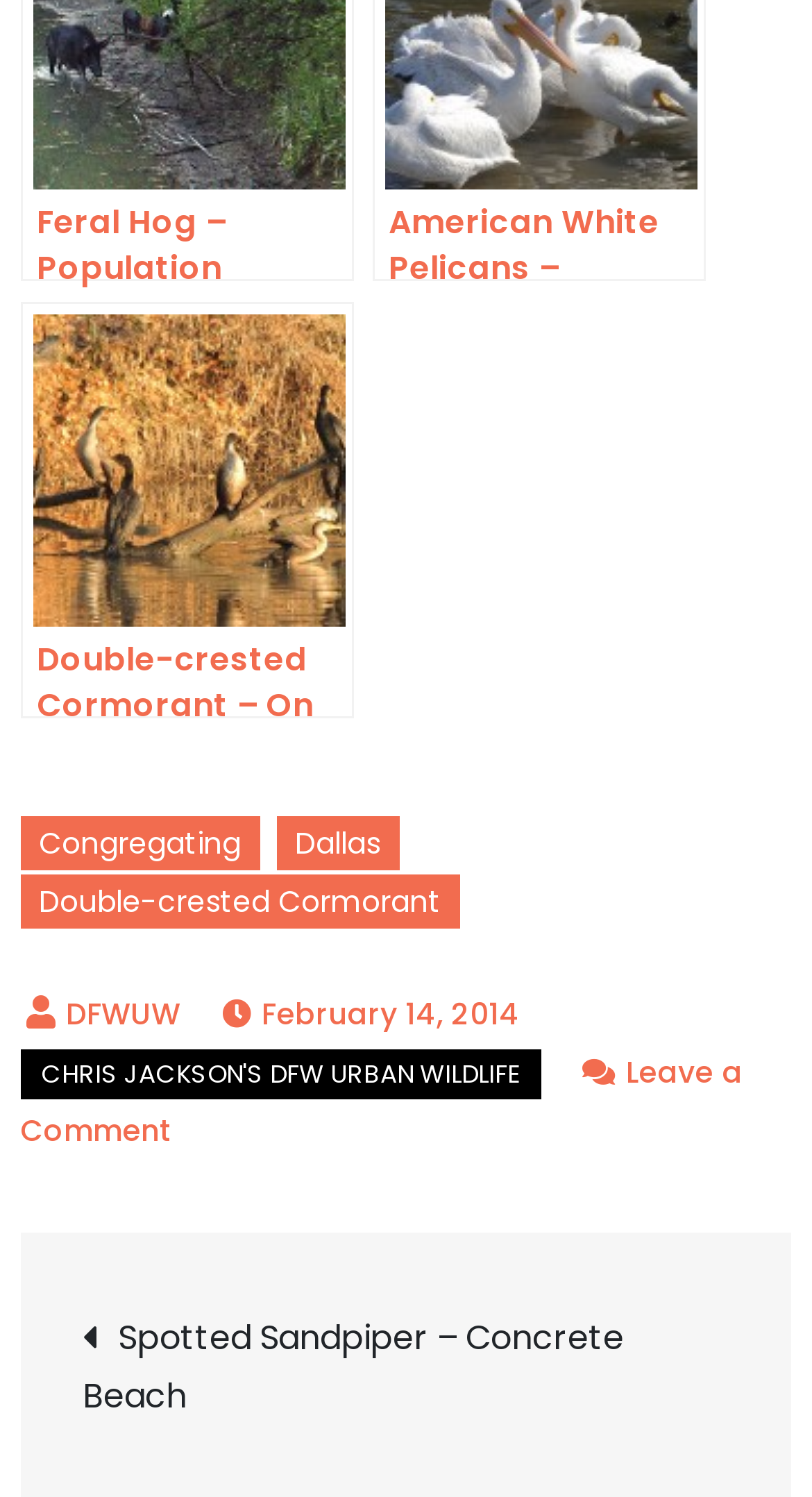Provide the bounding box for the UI element matching this description: "February 14, 2014".

[0.274, 0.664, 0.64, 0.692]